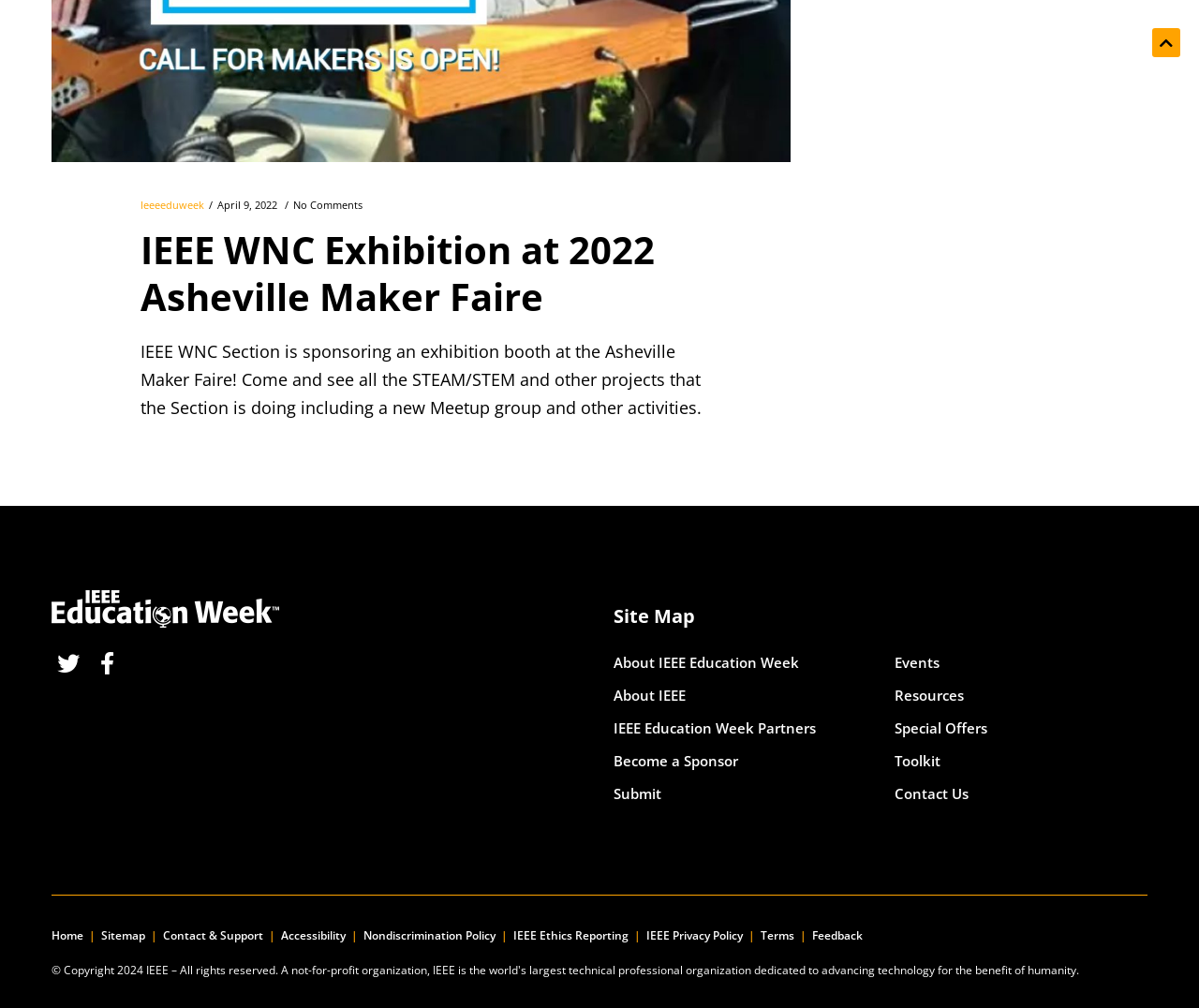Find the bounding box coordinates of the element to click in order to complete this instruction: "Learn more about IEEE Education Week". The bounding box coordinates must be four float numbers between 0 and 1, denoted as [left, top, right, bottom].

[0.512, 0.648, 0.666, 0.667]